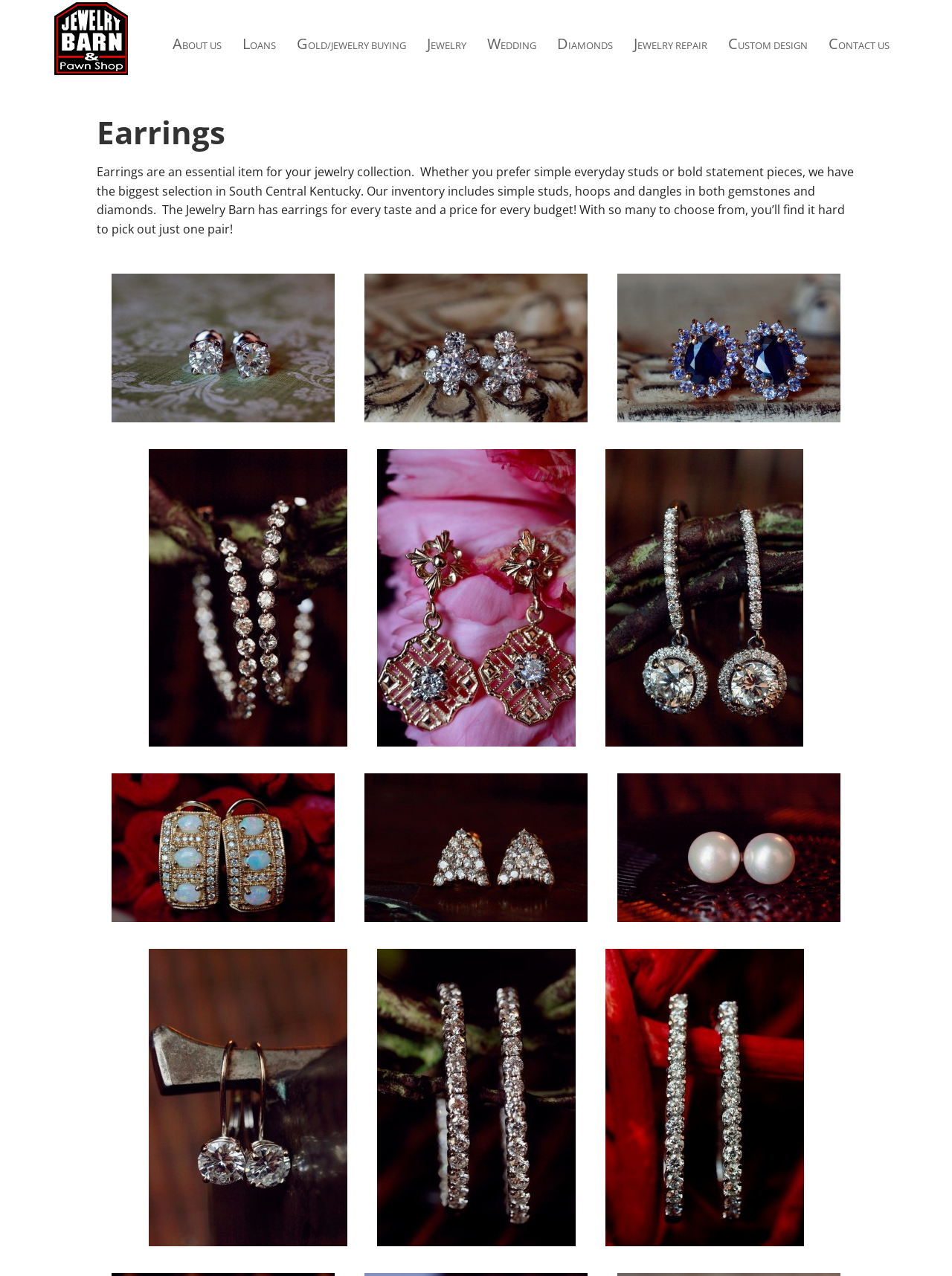Determine the bounding box coordinates of the clickable element to complete this instruction: "View JEWELRY REPAIR page". Provide the coordinates in the format of four float numbers between 0 and 1, [left, top, right, bottom].

[0.655, 0.0, 0.754, 0.068]